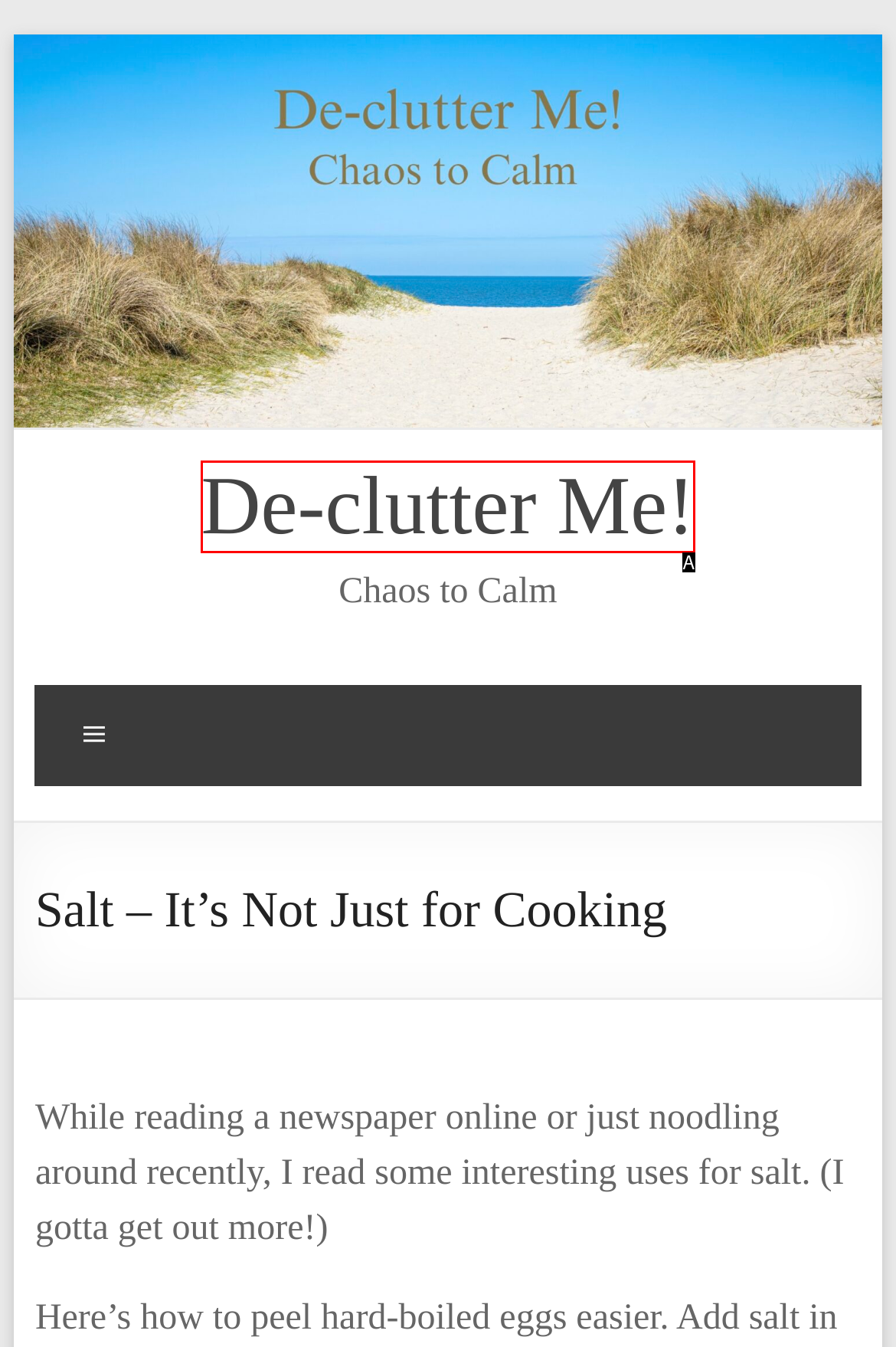Identify the option that best fits this description: De-clutter Me!
Answer with the appropriate letter directly.

A